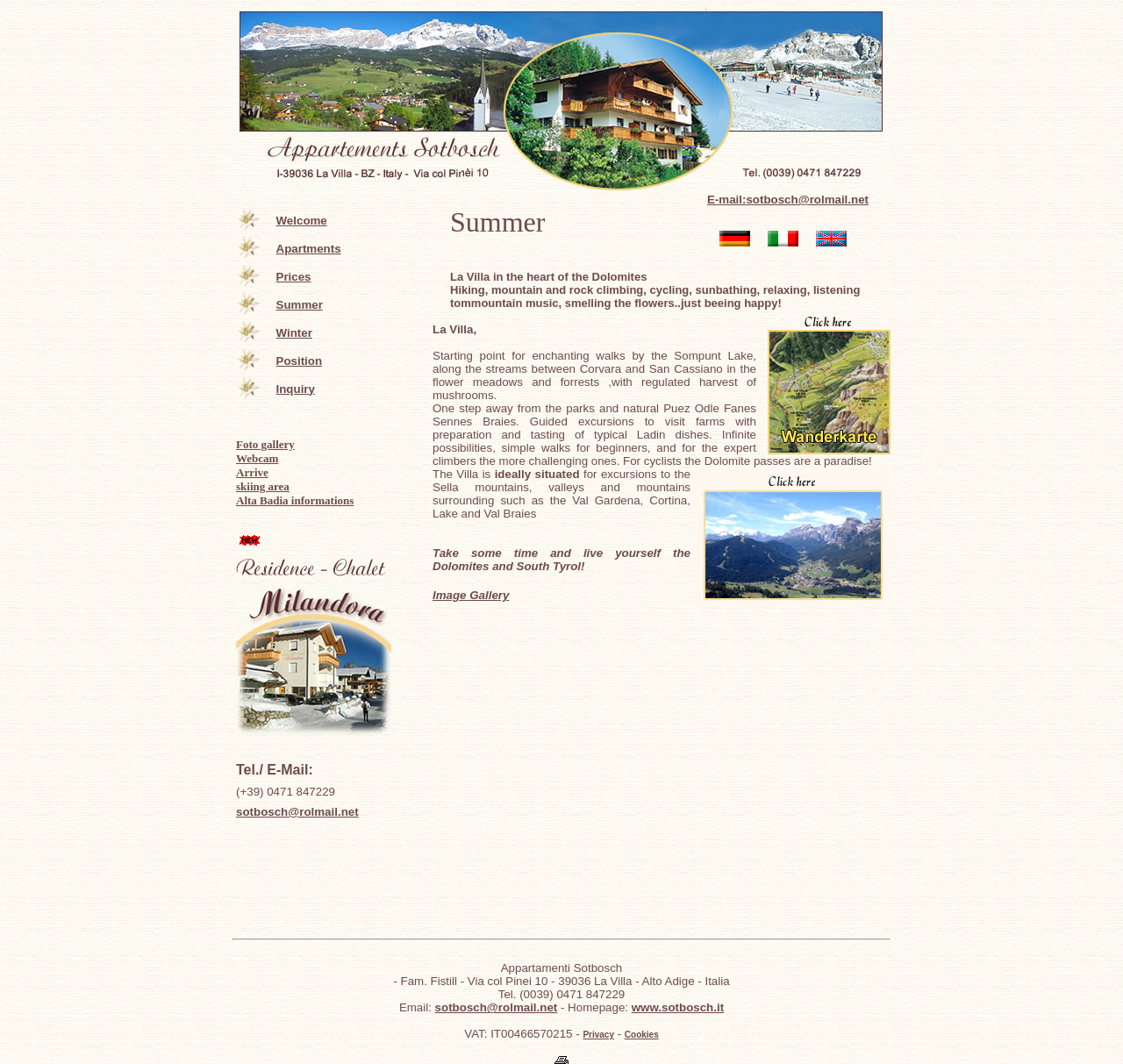What is the name of the skiing area?
Using the visual information, reply with a single word or short phrase.

Alta Badia